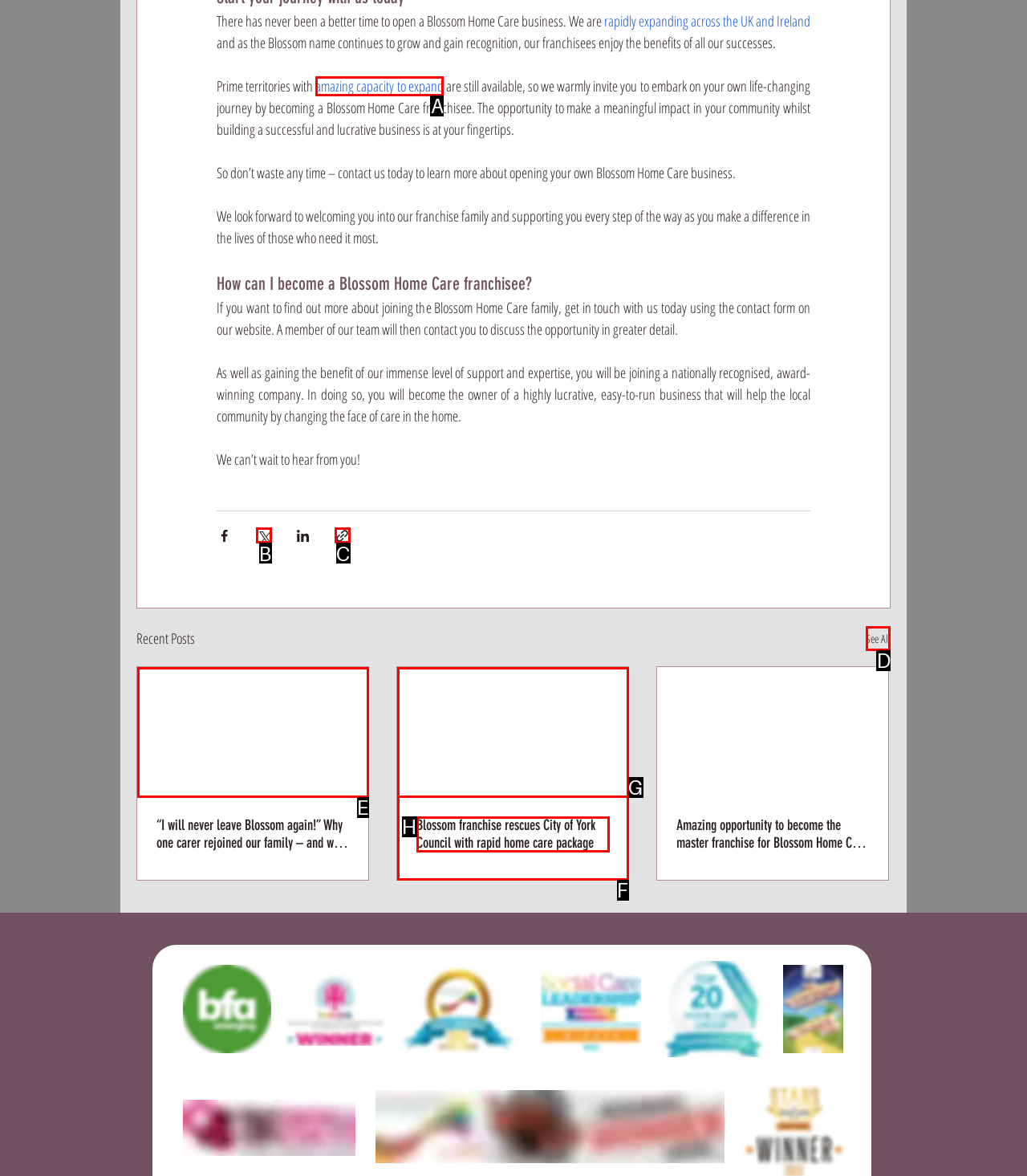Which UI element's letter should be clicked to achieve the task: Click the 'See All' link
Provide the letter of the correct choice directly.

D